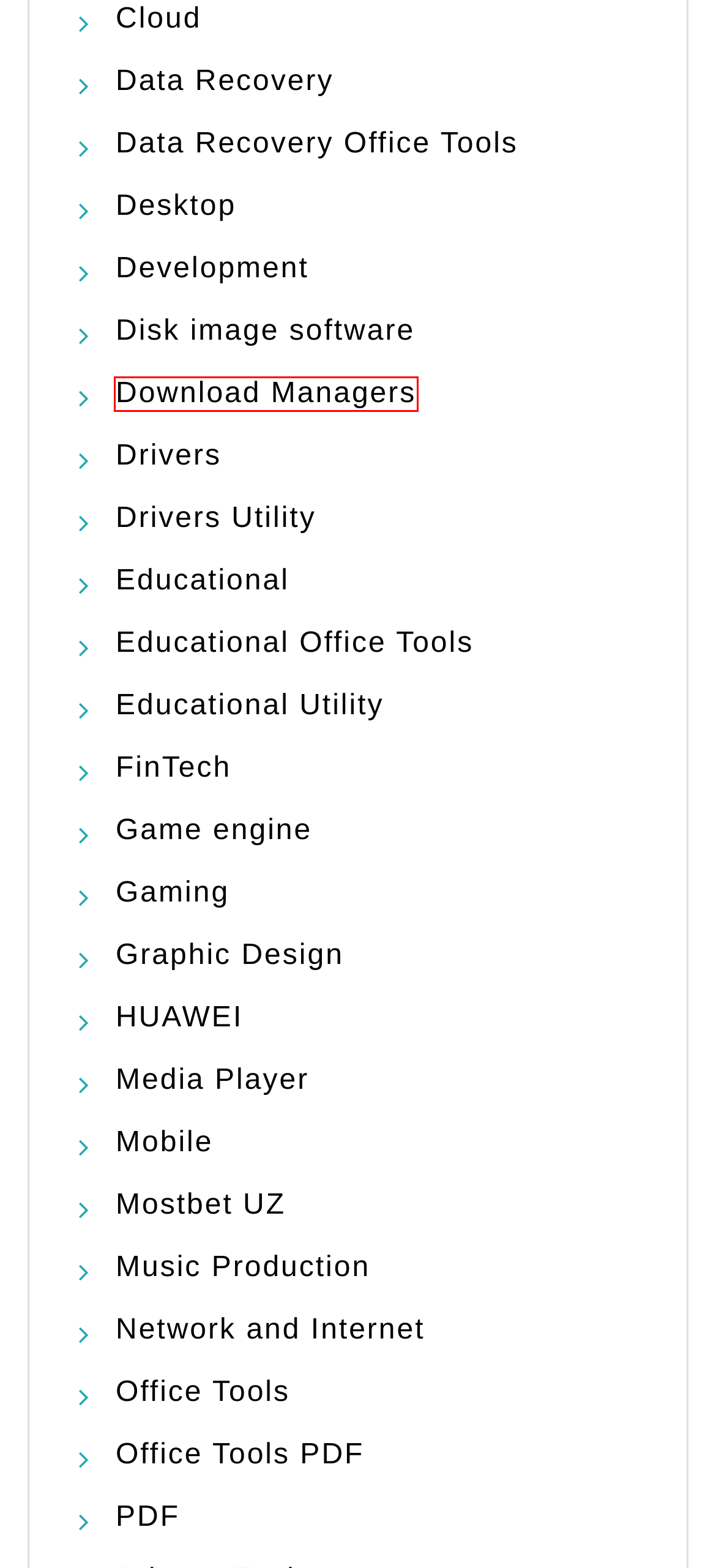Review the screenshot of a webpage that includes a red bounding box. Choose the most suitable webpage description that matches the new webpage after clicking the element within the red bounding box. Here are the candidates:
A. Download Managers Archives | Réseau Mobile
B. Educational Archives | Réseau Mobile
C. Cloud Archives | Réseau Mobile
D. Office Tools Archives | Réseau Mobile
E. Game engine Archives | Réseau Mobile
F. Gaming Archives | Réseau Mobile
G. HUAWEI | Présentation de la marque | Dernières citations - Réseau Mobile
H. Graphic Design Archives | Réseau Mobile

A